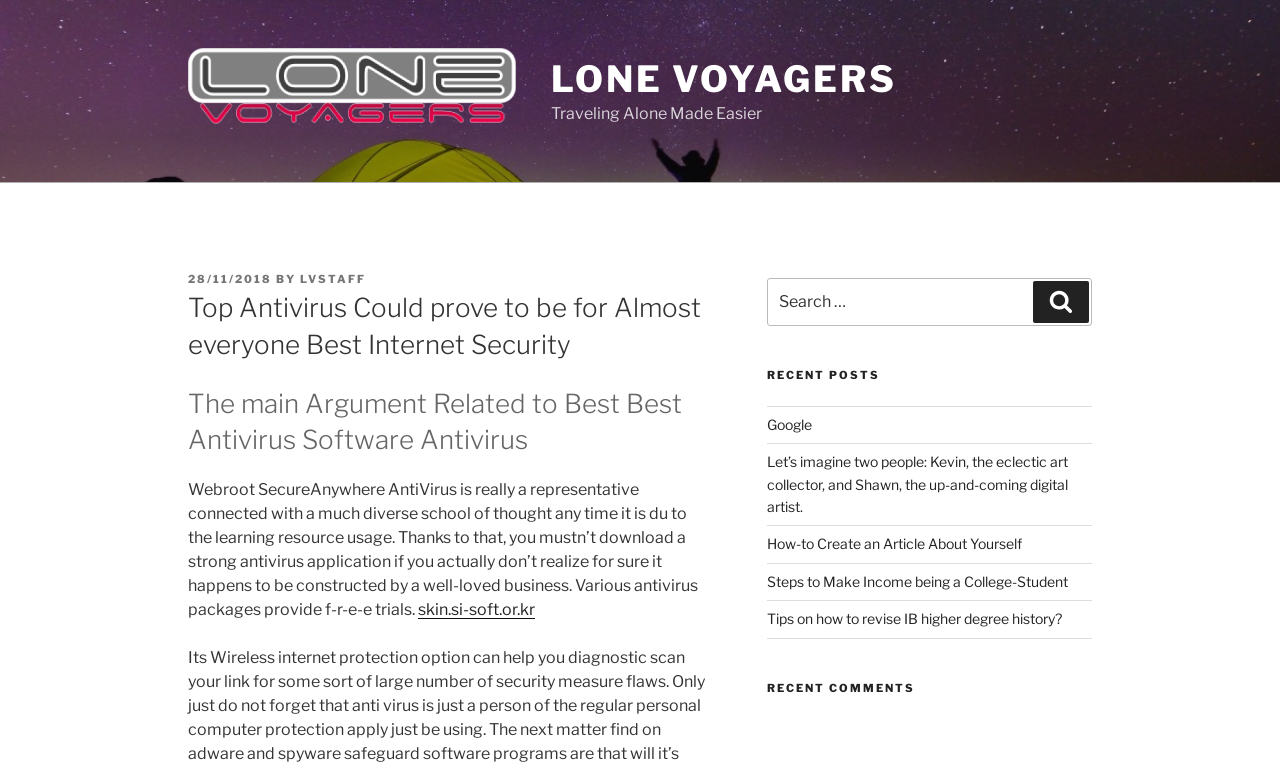Please identify the bounding box coordinates of the element that needs to be clicked to perform the following instruction: "Read the 'Top Antivirus Could prove to be for Almost everyone Best Internet Security' article".

[0.147, 0.381, 0.556, 0.476]